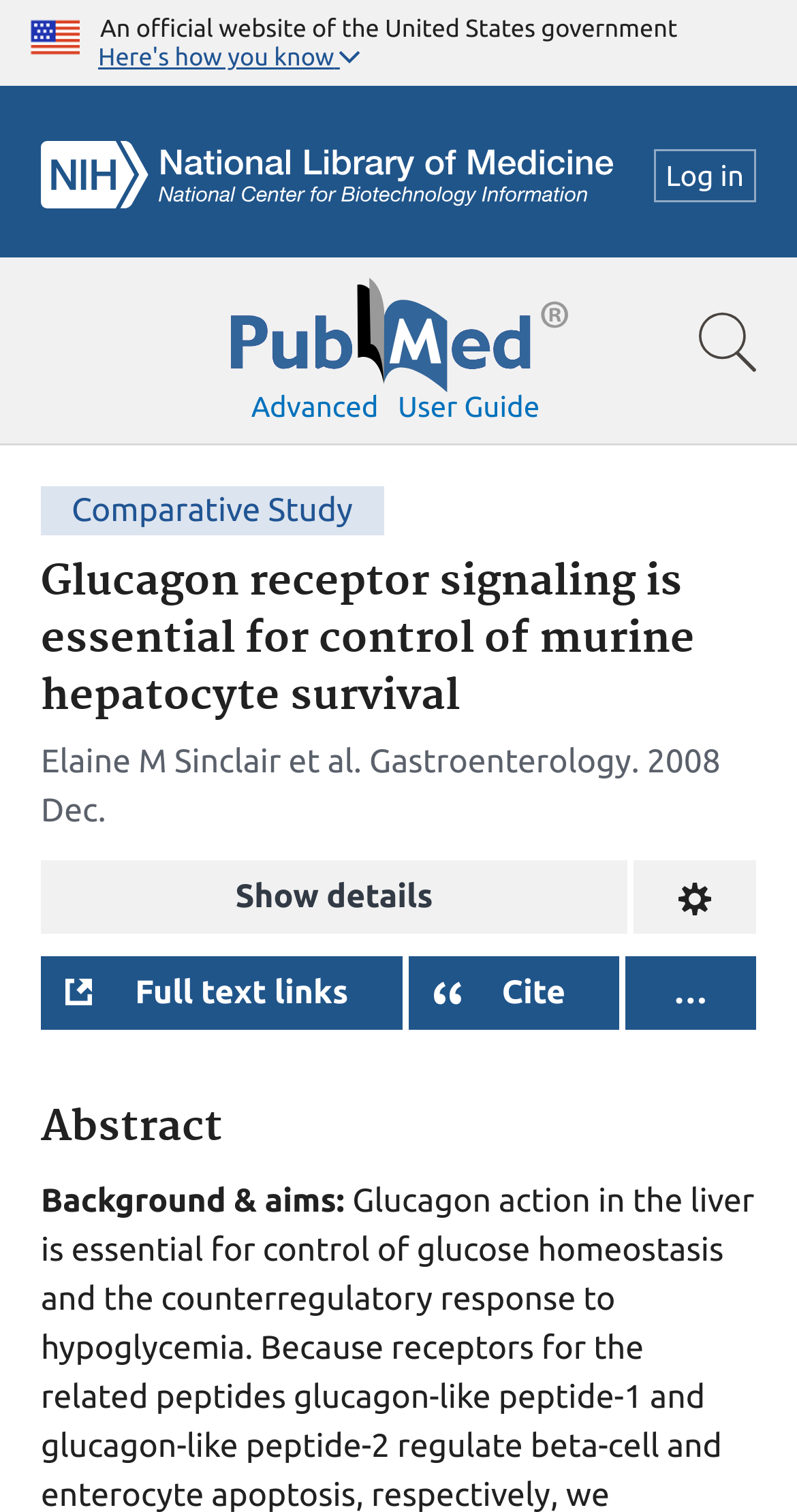Determine the bounding box coordinates of the UI element described by: "Advanced".

[0.315, 0.258, 0.475, 0.28]